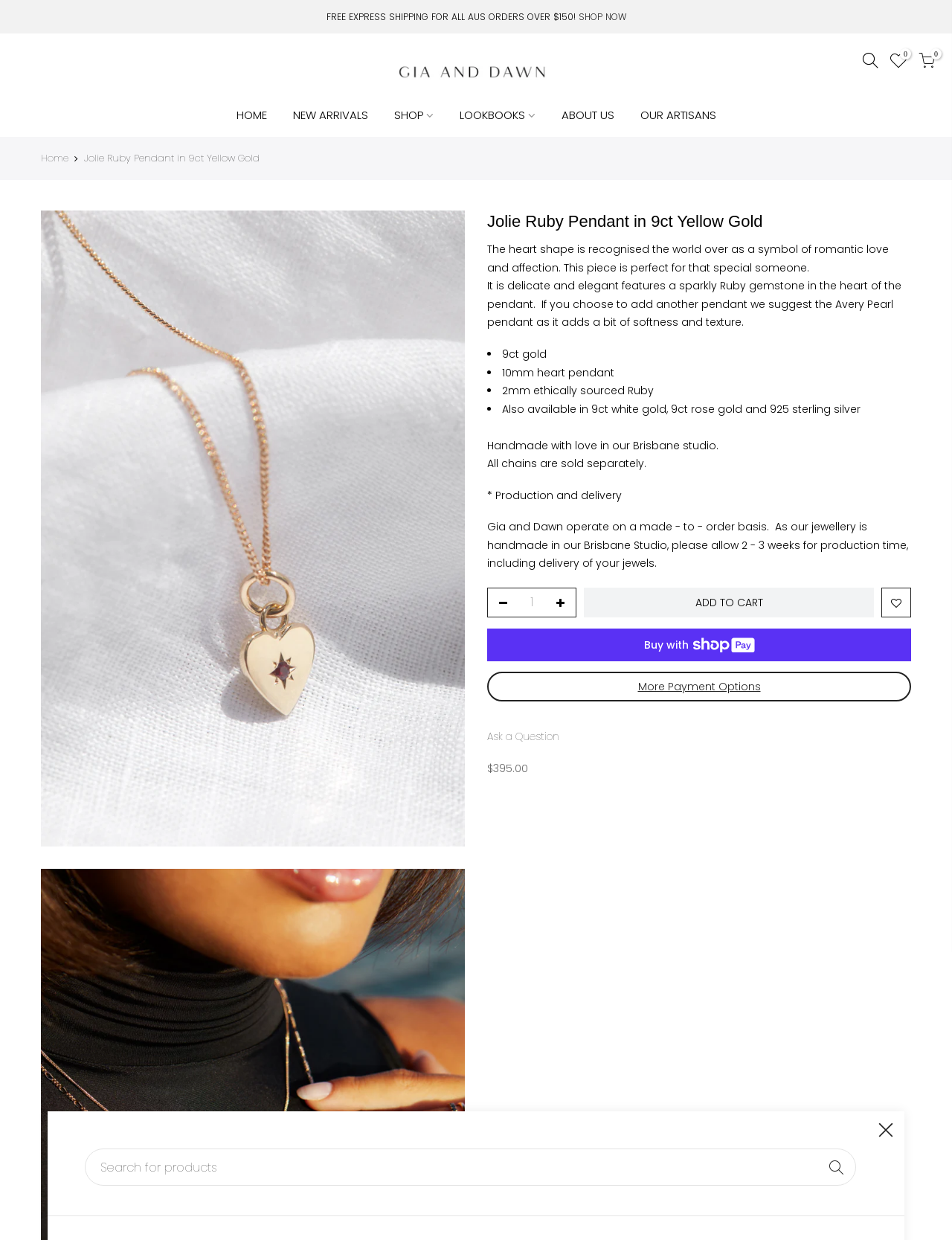Show the bounding box coordinates for the HTML element described as: "0".

[0.965, 0.042, 0.982, 0.06]